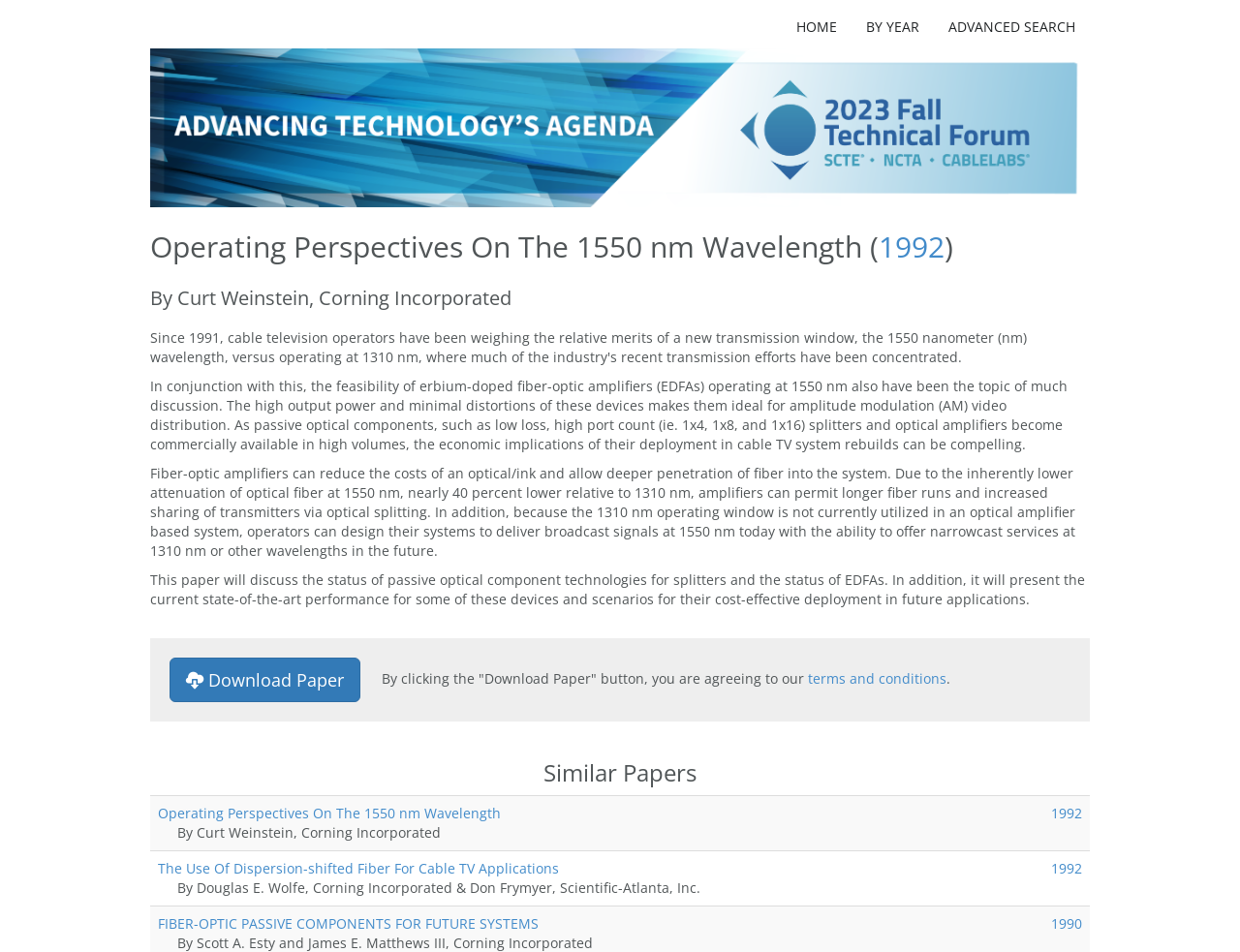Pinpoint the bounding box coordinates of the clickable area necessary to execute the following instruction: "view terms and conditions". The coordinates should be given as four float numbers between 0 and 1, namely [left, top, right, bottom].

[0.651, 0.702, 0.763, 0.722]